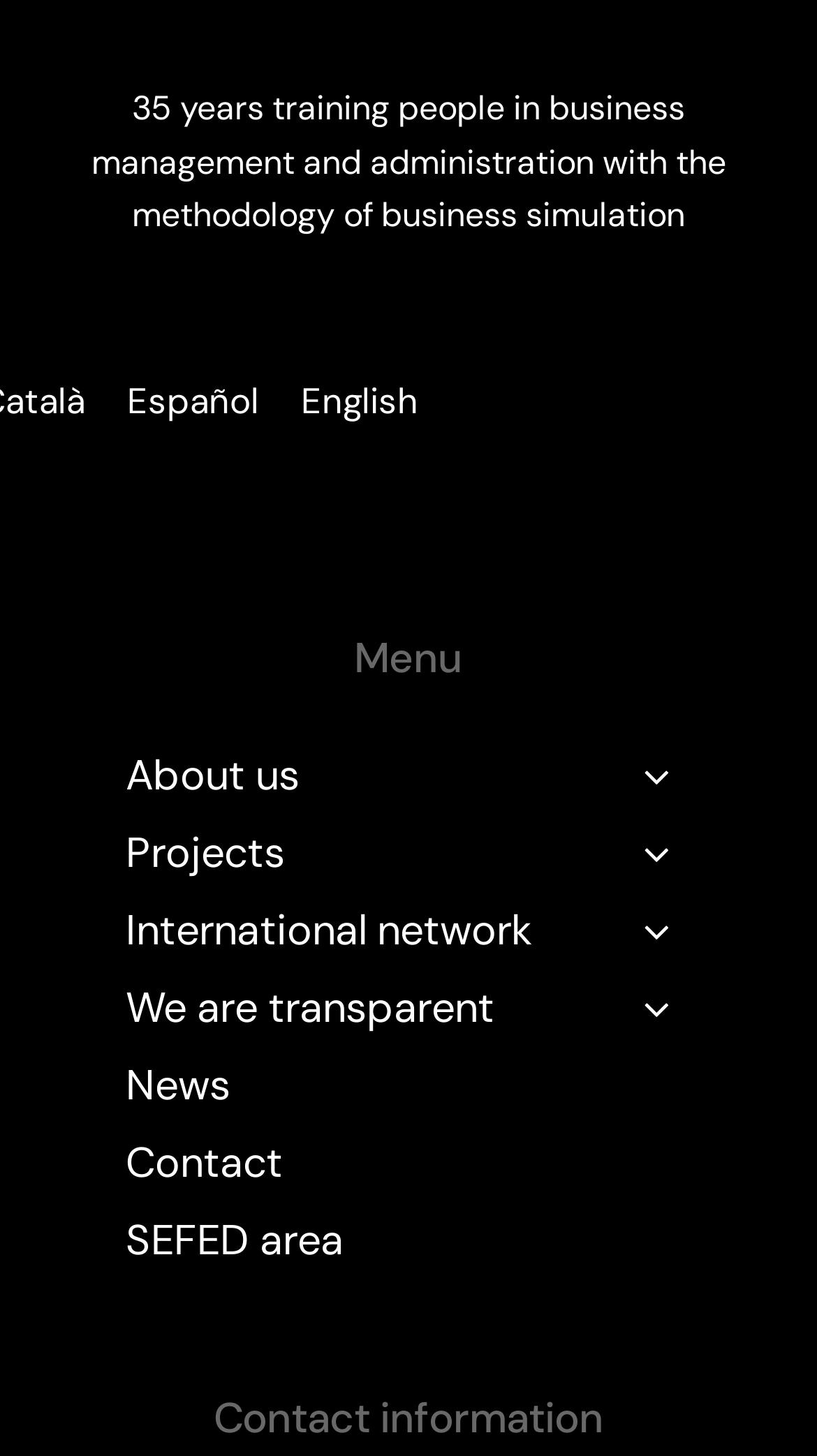Identify the bounding box coordinates of the element to click to follow this instruction: 'Go to SEFED area page'. Ensure the coordinates are four float values between 0 and 1, provided as [left, top, right, bottom].

[0.077, 0.826, 0.923, 0.877]